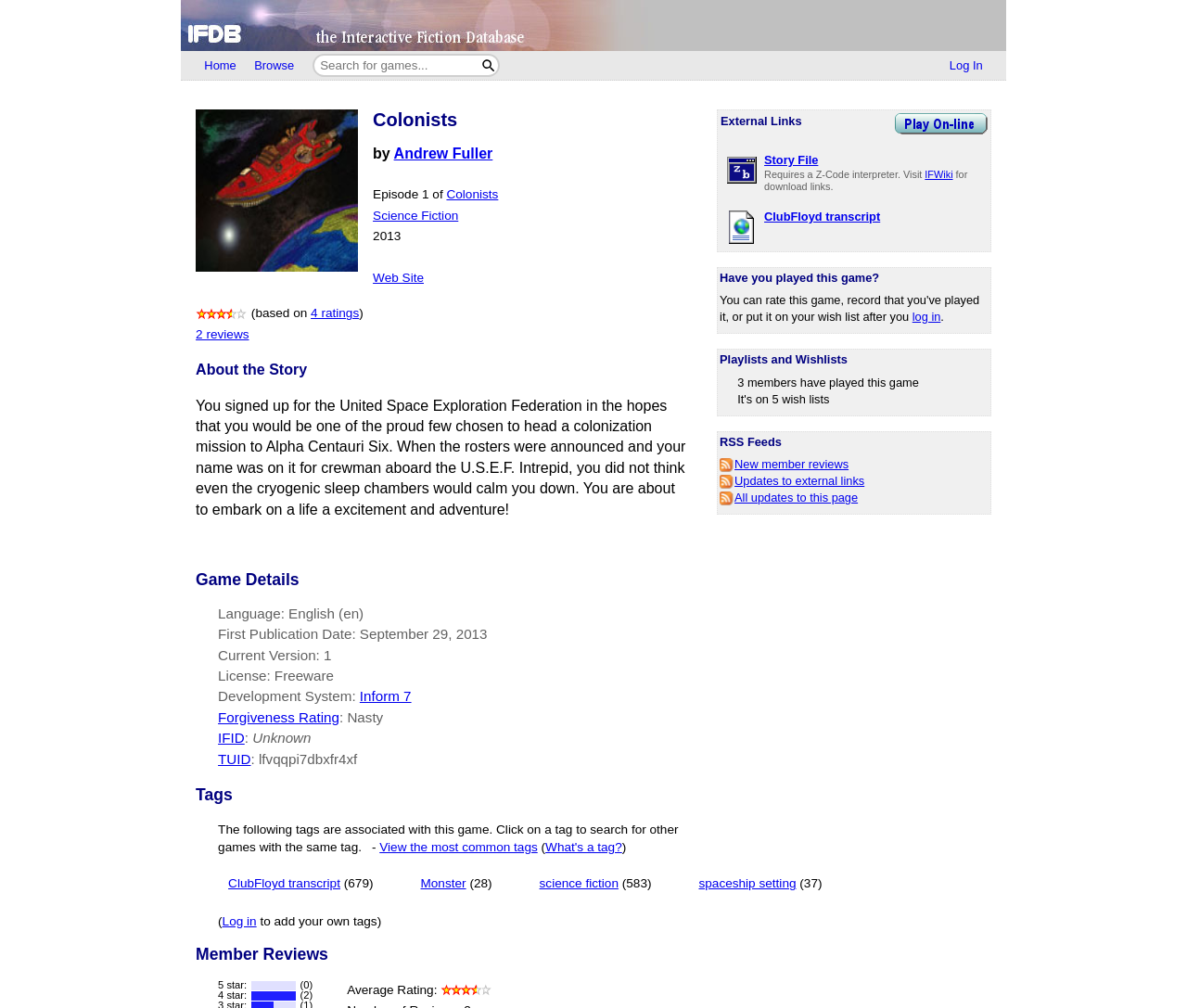How many wish lists is this game on?
Deliver a detailed and extensive answer to the question.

I found the answer by looking at the link 'It's on 5 wish lists' in the 'Playlists and Wishlists' section, which is located in the table with the bounding box coordinates [0.604, 0.346, 0.835, 0.413].